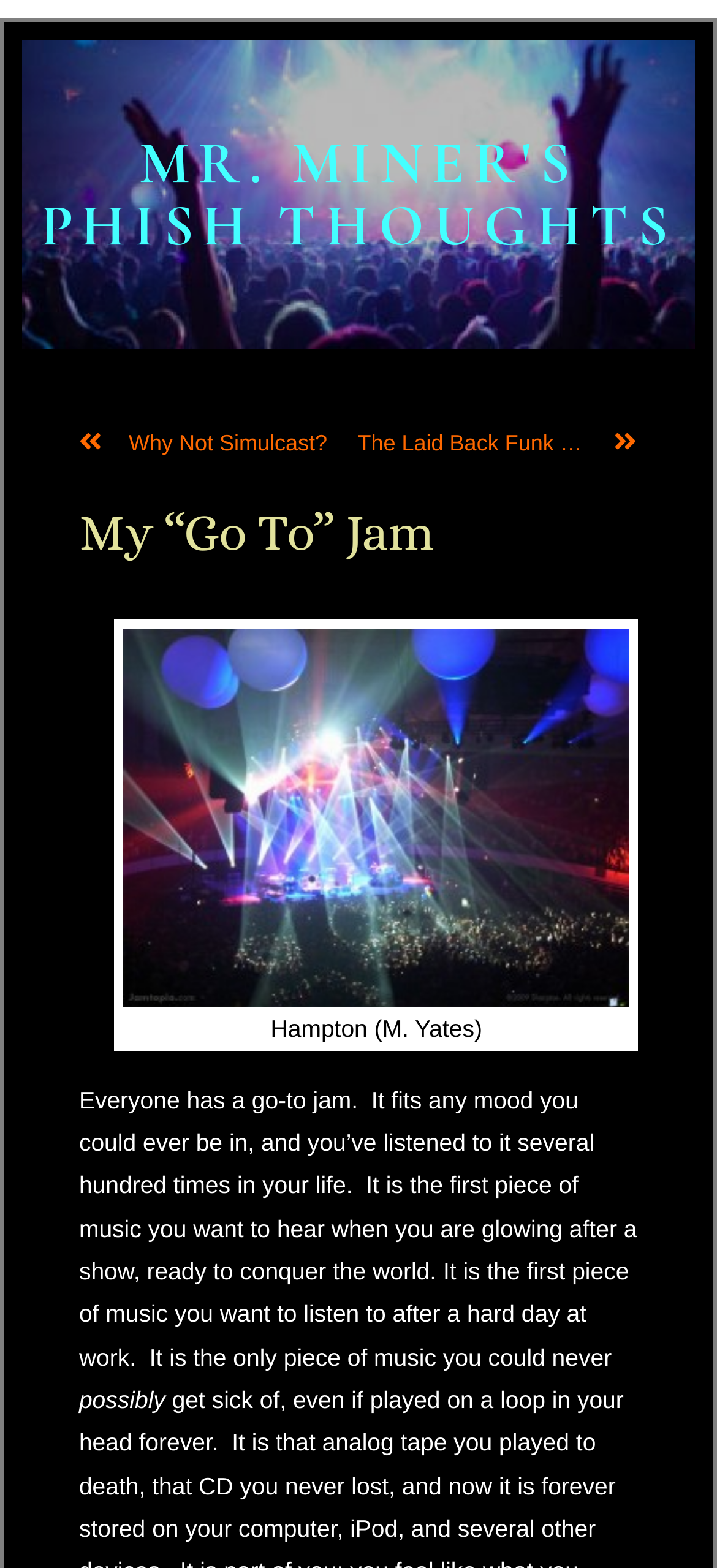Identify the bounding box coordinates for the UI element described as: "PrevWhy Not Simulcast?". The coordinates should be provided as four floats between 0 and 1: [left, top, right, bottom].

[0.11, 0.27, 0.499, 0.297]